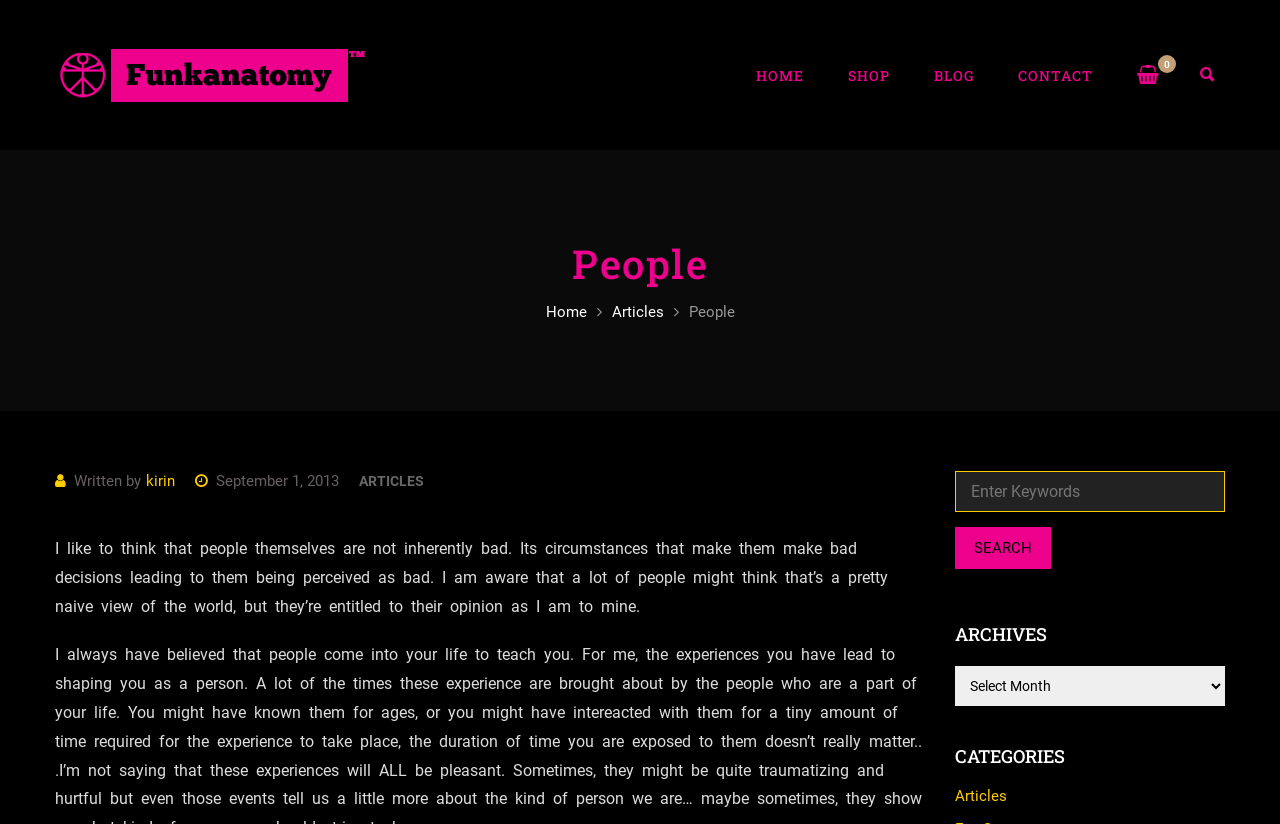Using details from the image, please answer the following question comprehensively:
What is the name of the author of the article?

I found the author's name by looking at the text 'Written by' which is followed by the link 'kirin', indicating that kirin is the author of the article.